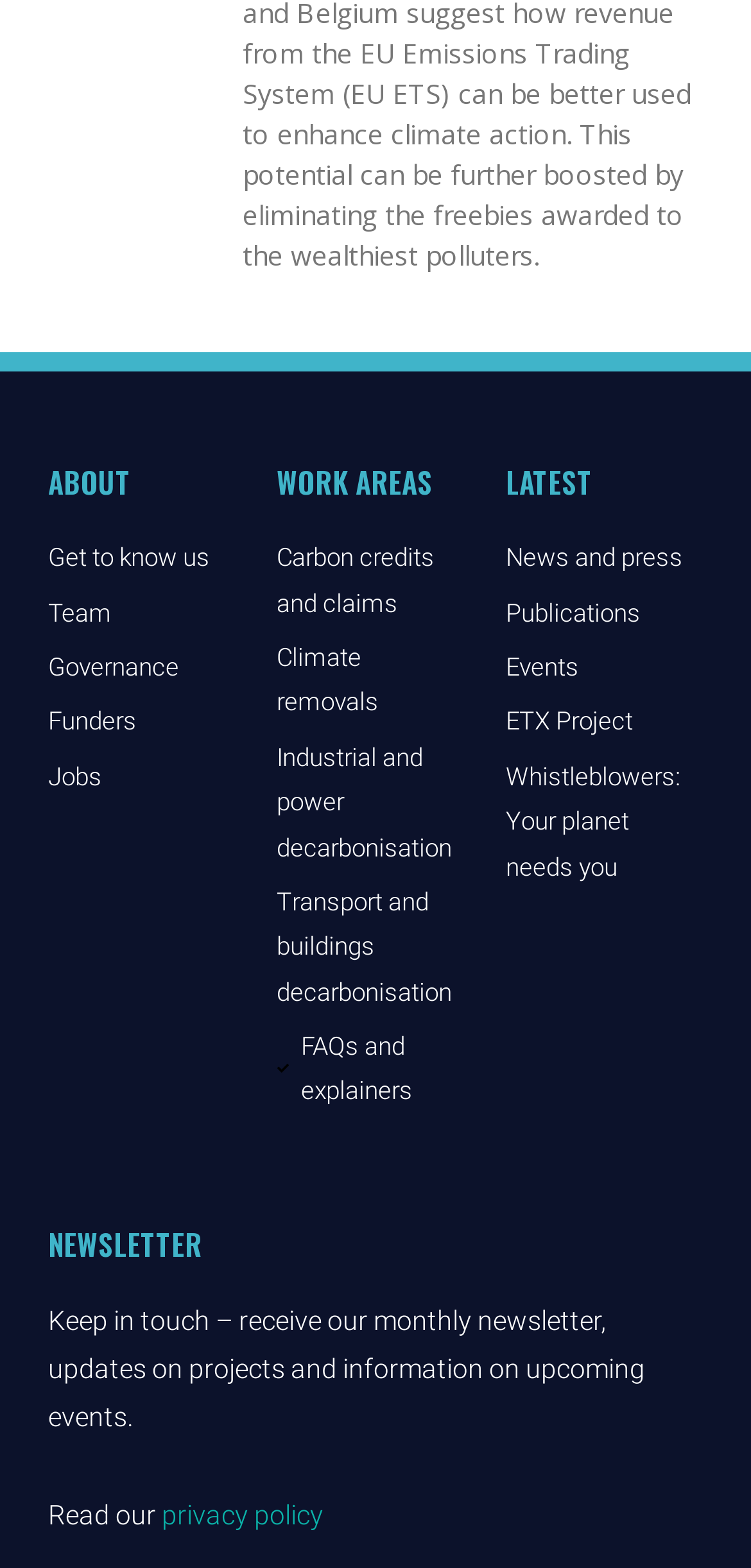Find the bounding box coordinates of the element to click in order to complete the given instruction: "View the privacy policy."

[0.215, 0.956, 0.431, 0.975]